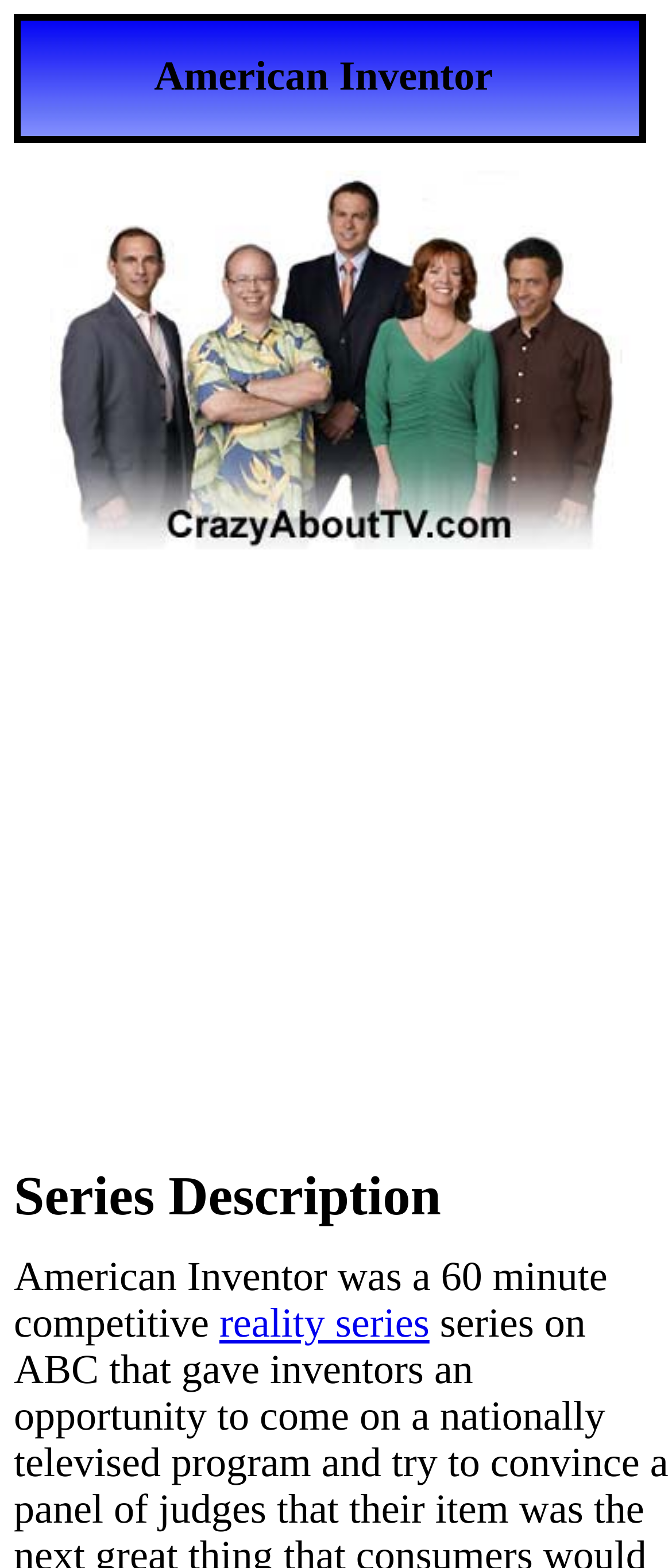Is the TV show description located below the image?
Using the image as a reference, deliver a detailed and thorough answer to the question.

The TV show description is located below the image, as indicated by the bounding box coordinates of the image and the static text elements that contain the description.